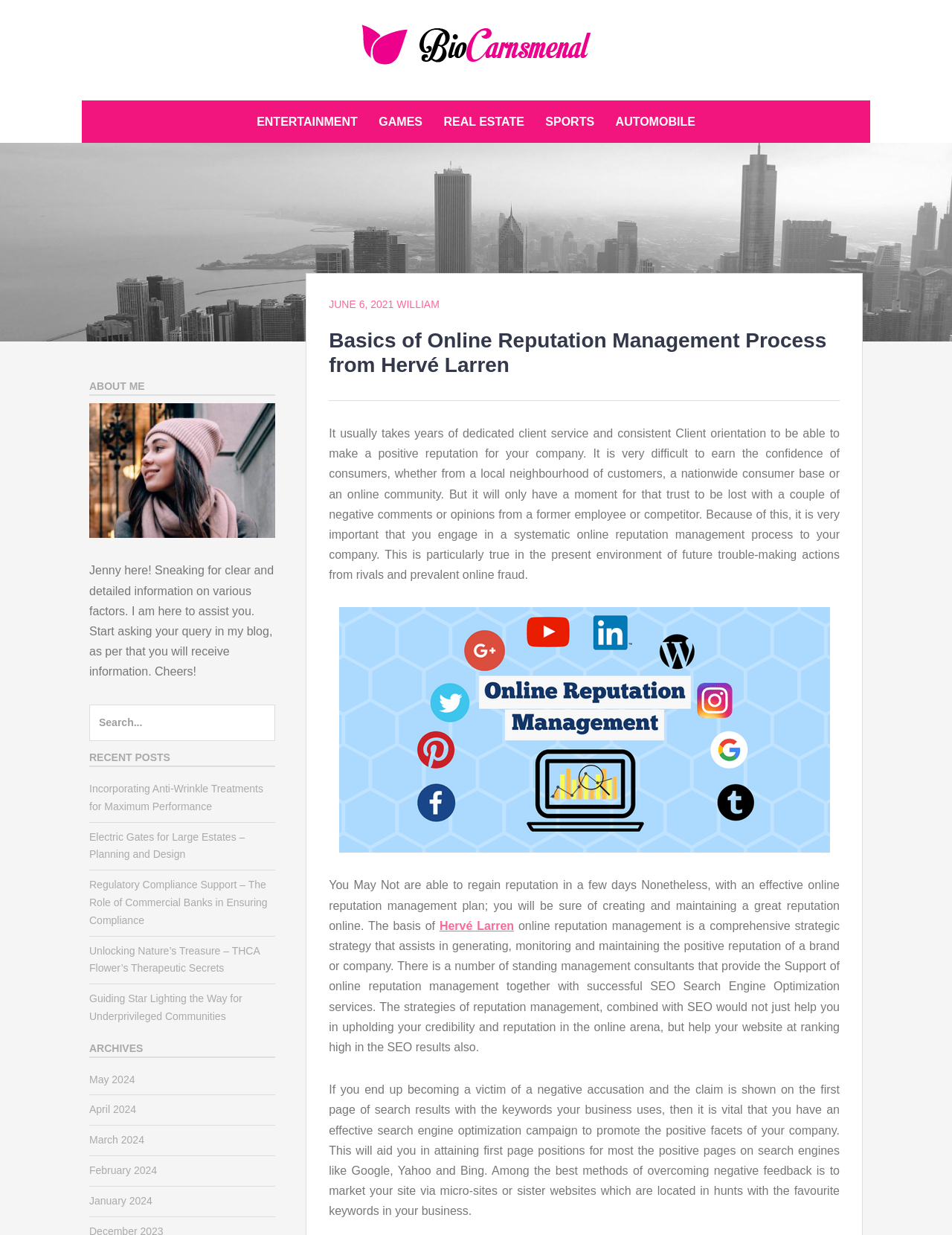Find and specify the bounding box coordinates that correspond to the clickable region for the instruction: "Visit the 'ENTERTAINMENT' page".

[0.26, 0.087, 0.385, 0.11]